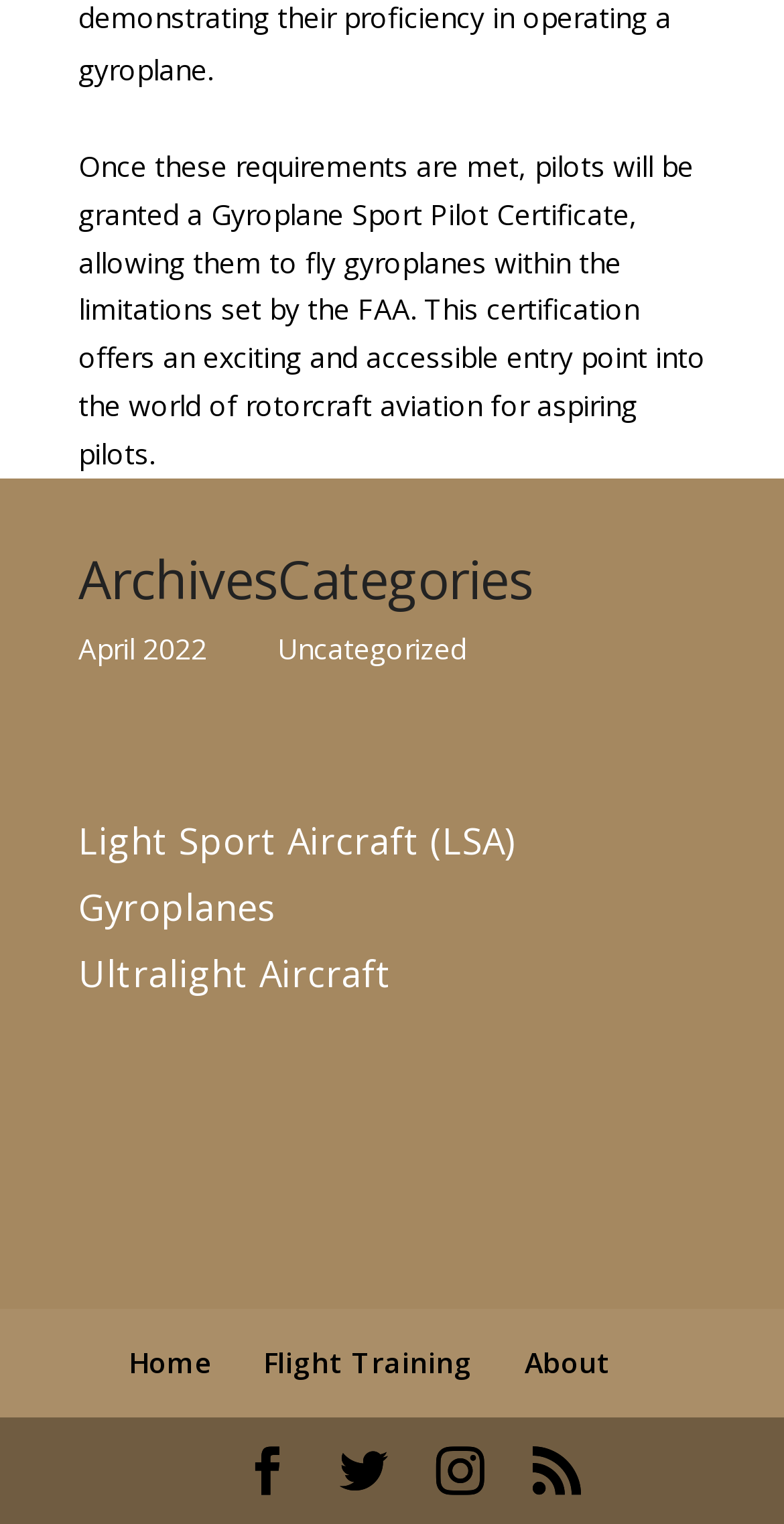What is the certification offered to pilots?
Please answer using one word or phrase, based on the screenshot.

Gyroplane Sport Pilot Certificate